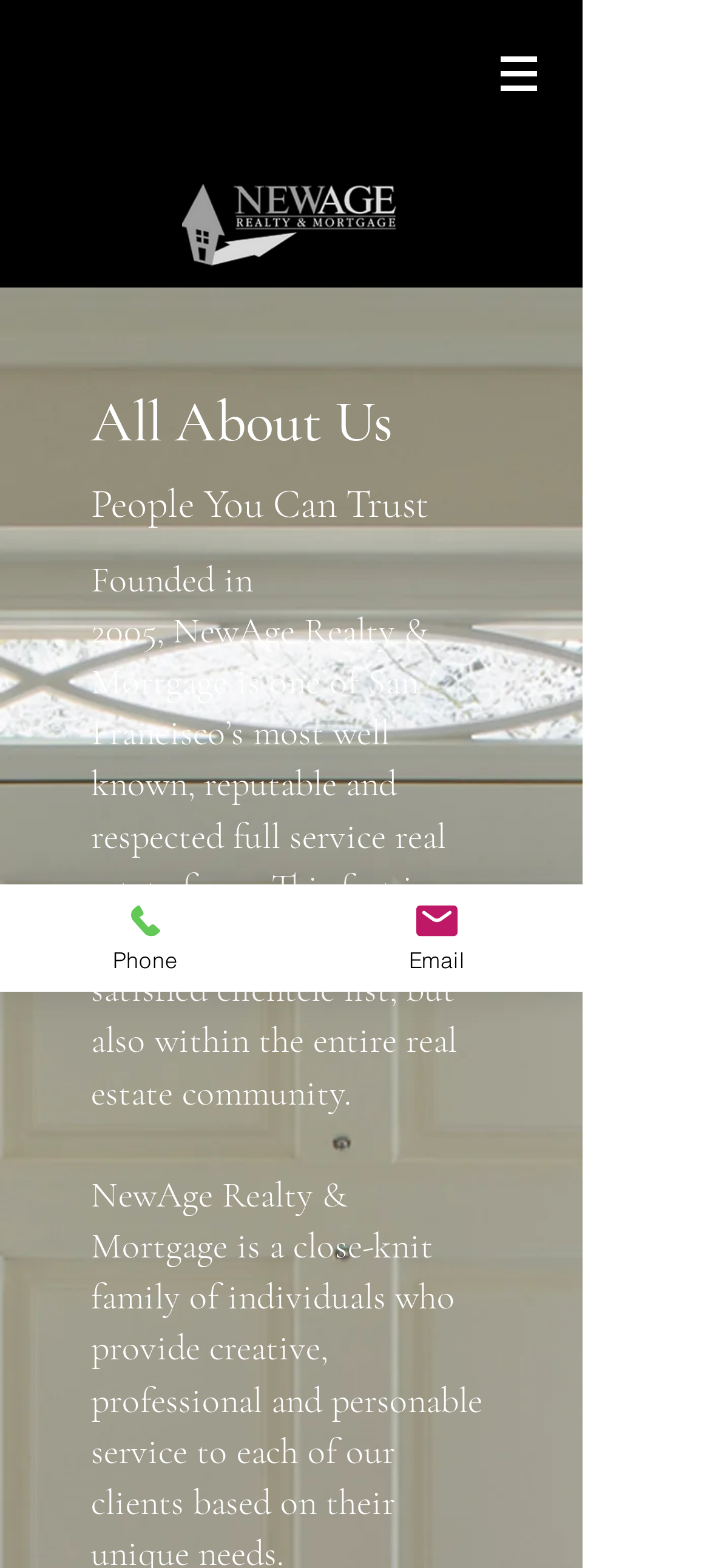Can you give a comprehensive explanation to the question given the content of the image?
What is the tone of the webpage?

The use of formal headings, a logo, and a clean layout suggests a professional tone, which is consistent with a company's 'About Us' webpage.